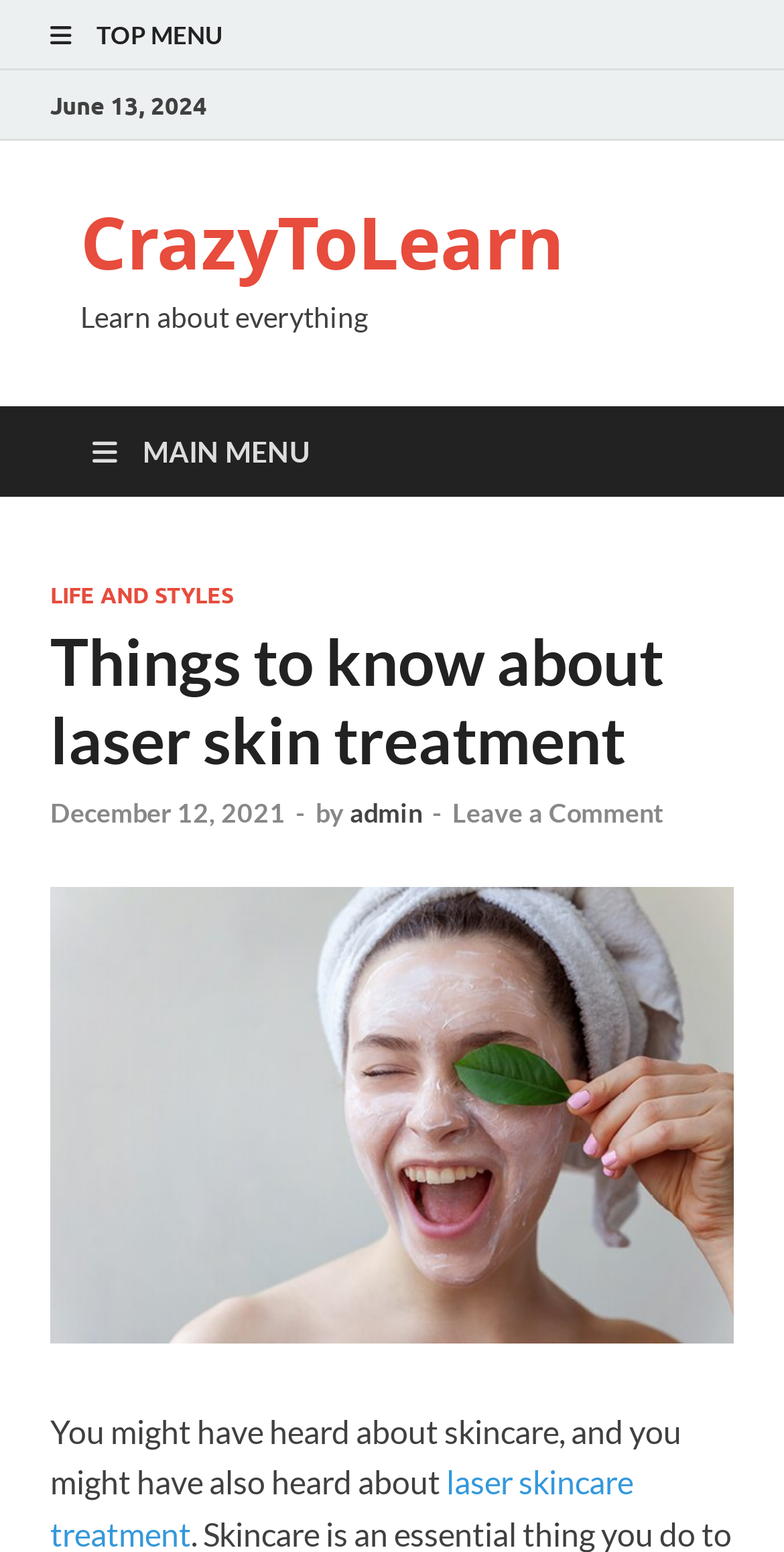Please examine the image and provide a detailed answer to the question: What is the purpose of the link at the top right corner?

I inferred the purpose of the link at the top right corner by looking at its label, which is ' TOP MENU', indicating that it is a menu link.